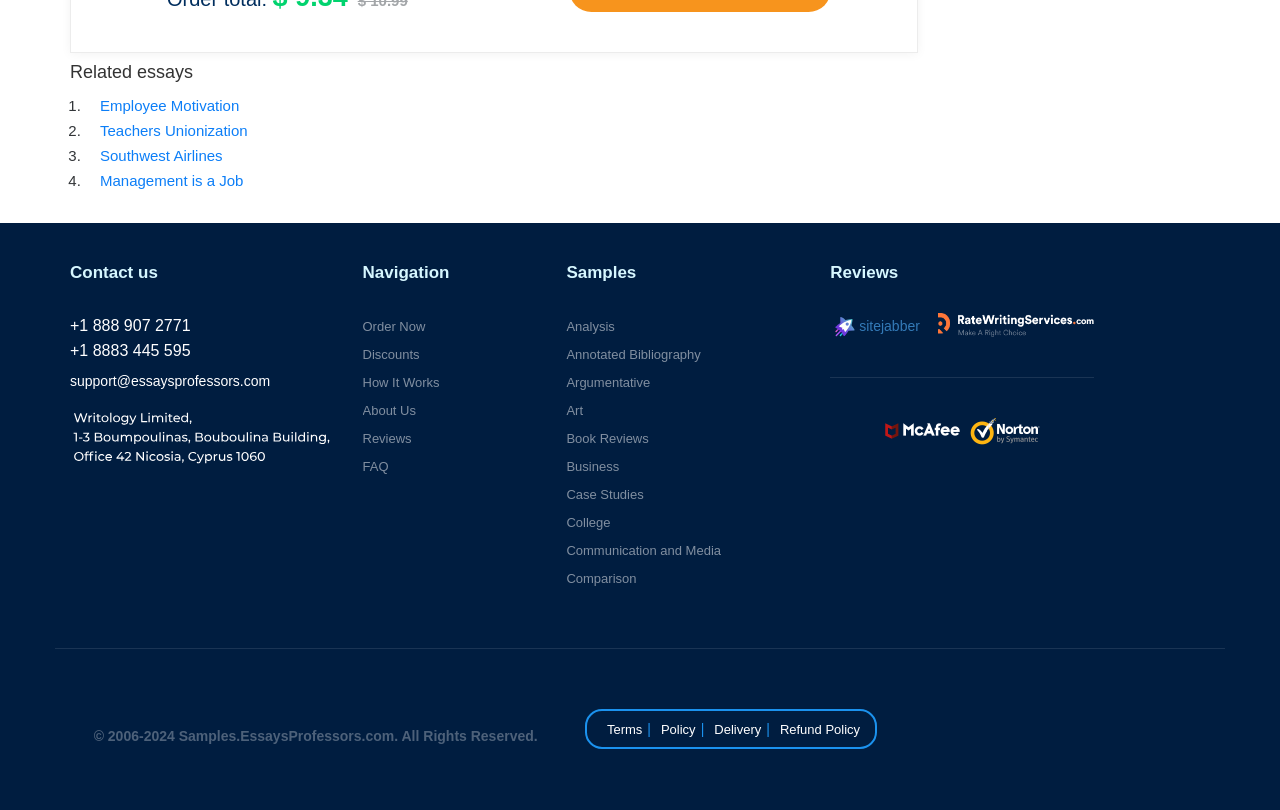Using the information shown in the image, answer the question with as much detail as possible: Is the website secure?

The webpage displays images of McAfee and Norton, which are well-known security companies, suggesting that the website is secure and protected from malware and other online threats.